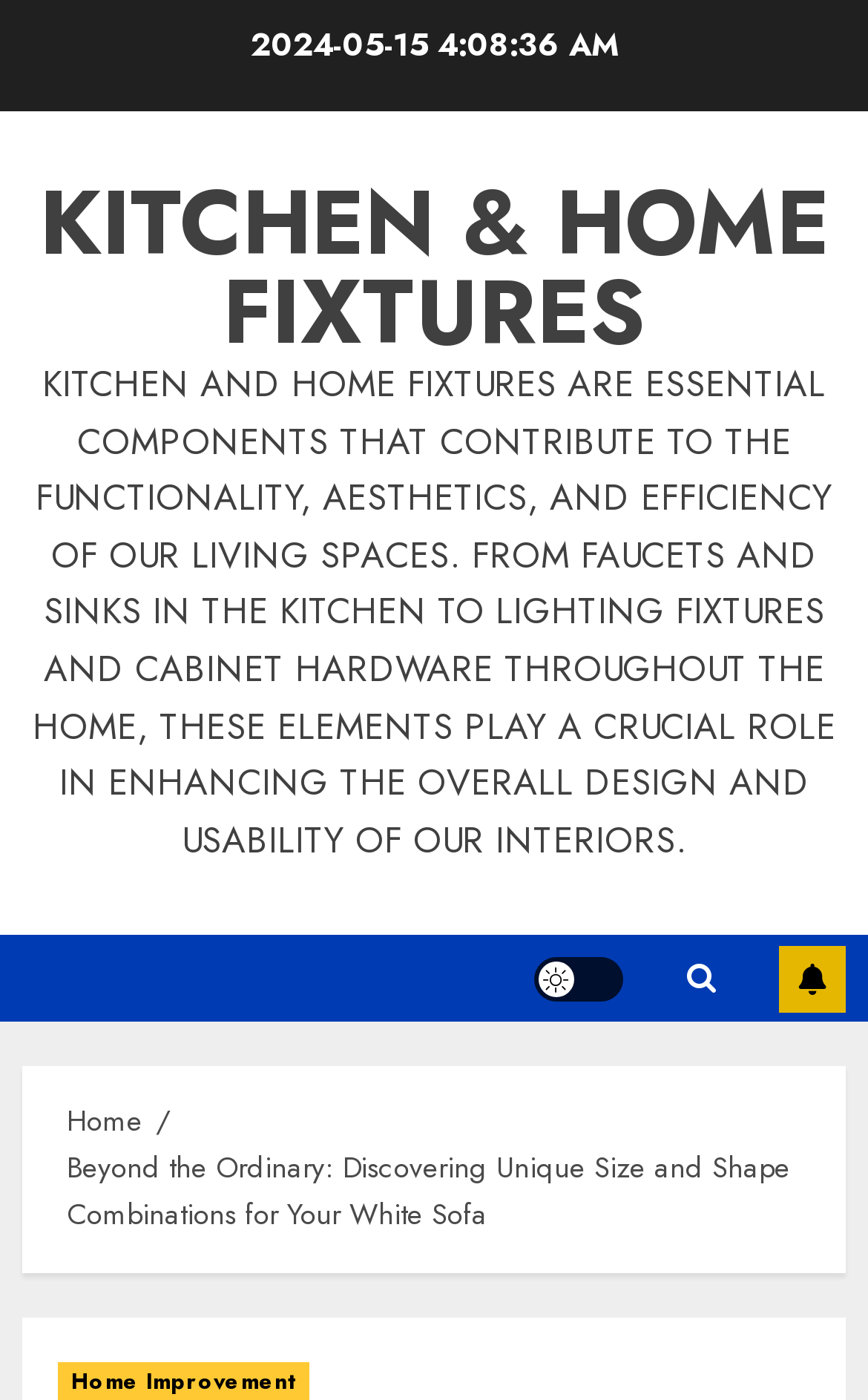Generate a detailed explanation of the webpage's features and information.

The webpage appears to be an article or blog post about unique size and shape combinations for a white sofa. At the top, there is a date "2024-05-15" displayed prominently. Below the date, there is a main heading or title "Beyond the Ordinary: Discovering Unique Size and Shape Combinations for Your White Sofa". 

On the top left, there is a link to "KITCHEN & HOME FIXTURES" which seems to be a category or section of the website. Next to it, there is a paragraph of text that discusses the importance of kitchen and home fixtures in enhancing the design and usability of living spaces.

In the top right corner, there are three links: a "Light/Dark Button" which likely toggles the website's theme, a search icon represented by a magnifying glass, and a "SUBSCRIBE" button.

At the bottom of the page, there is a navigation section with breadcrumbs, showing the user's current location within the website. The breadcrumbs consist of two links: "Home" and the current page title "Beyond the Ordinary: Discovering Unique Size and Shape Combinations for Your White Sofa".